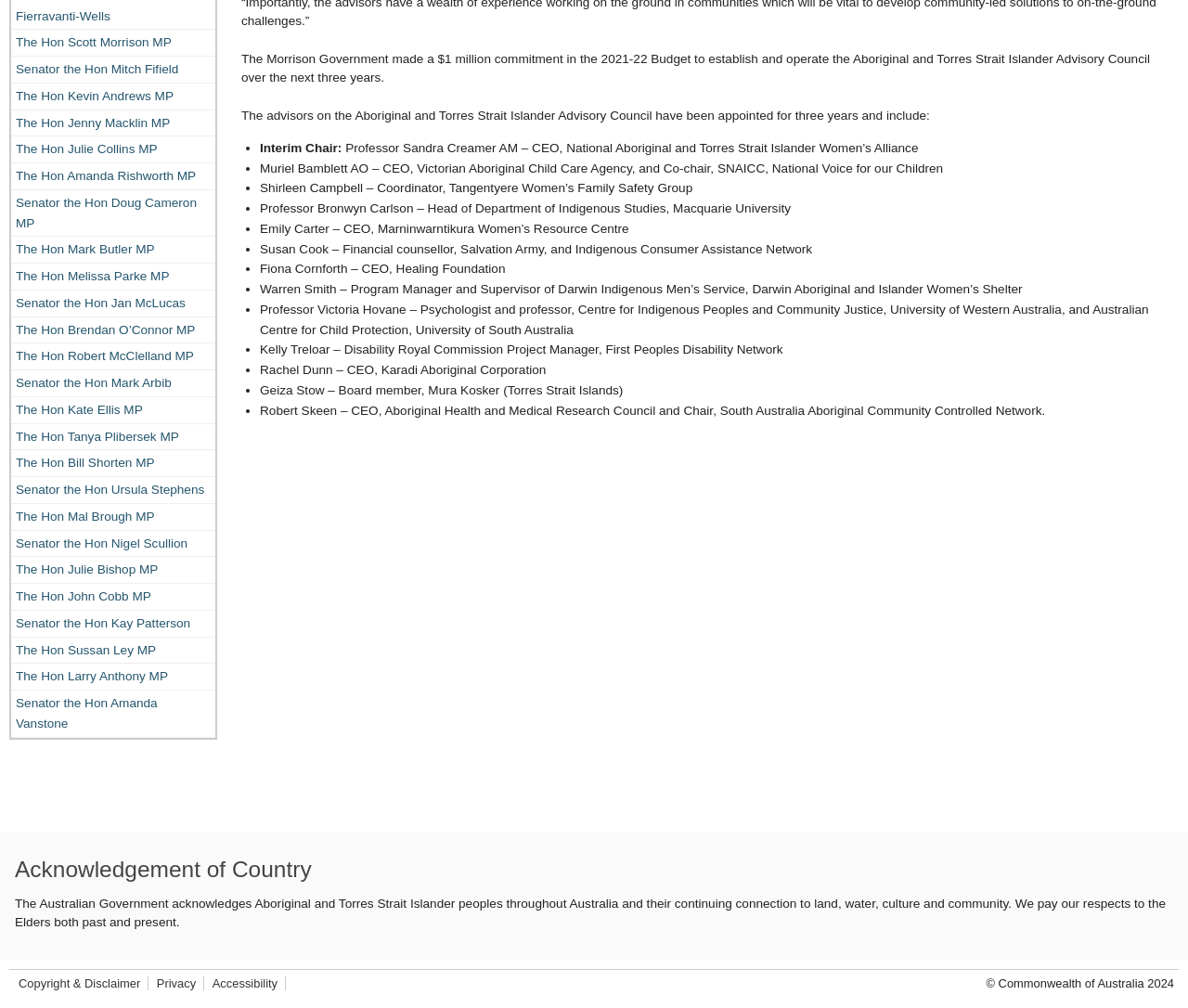Locate the bounding box coordinates for the element described below: "Structural Safety". The coordinates must be four float values between 0 and 1, formatted as [left, top, right, bottom].

None